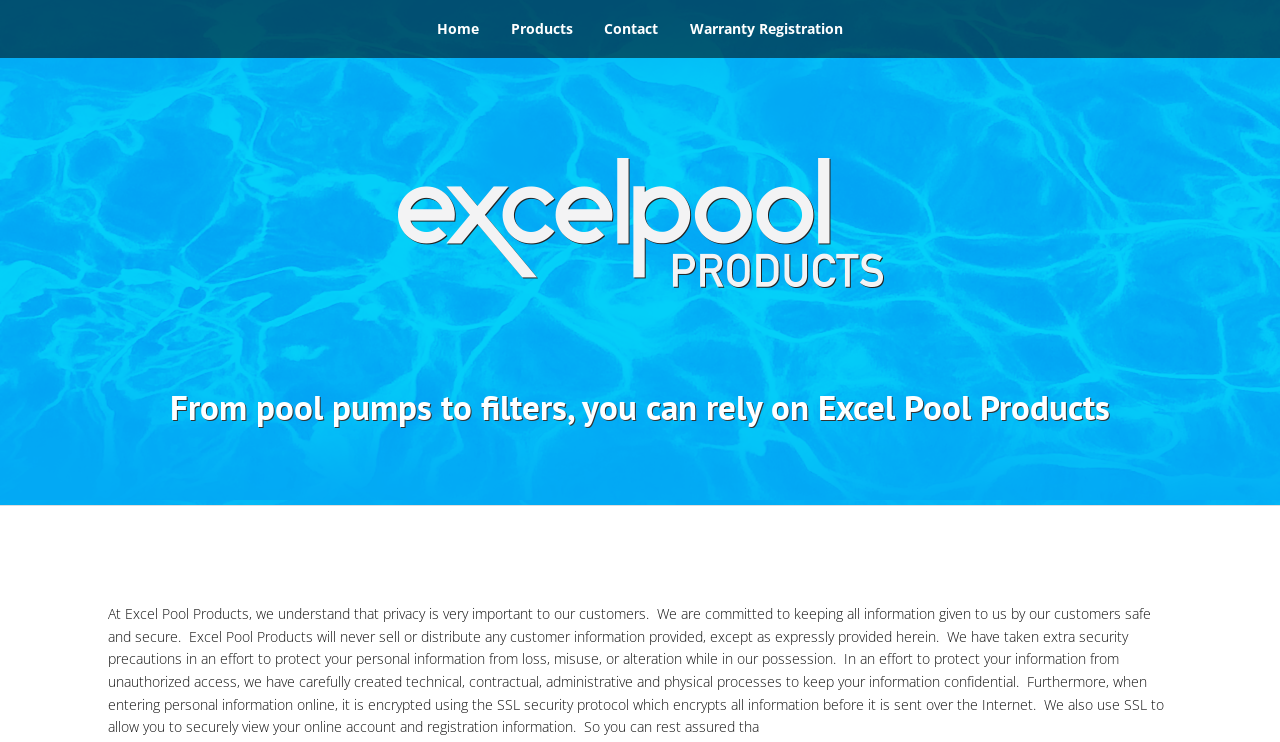Locate the bounding box coordinates of the clickable part needed for the task: "go to home page".

[0.33, 0.0, 0.385, 0.078]